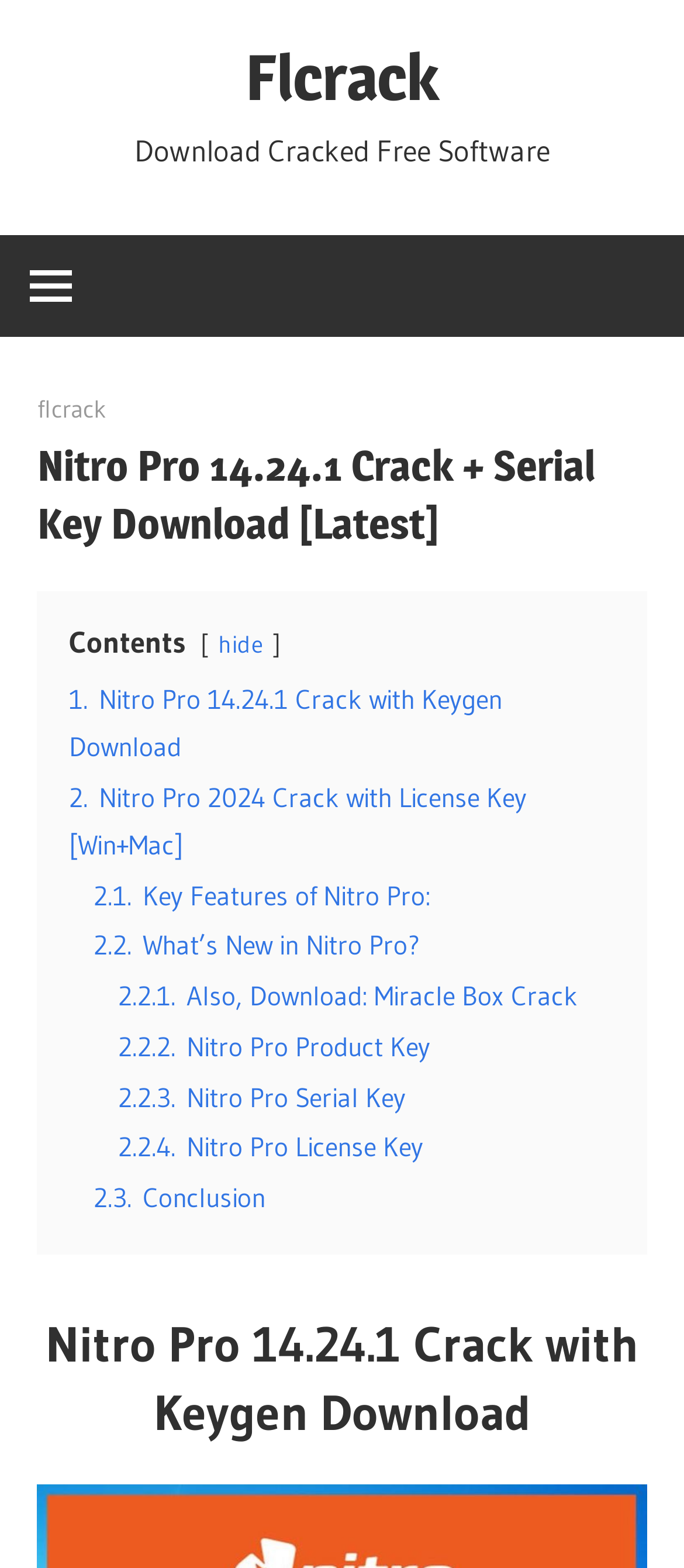Locate the bounding box coordinates of the element that should be clicked to execute the following instruction: "Download Cracked Free Software".

[0.196, 0.084, 0.804, 0.107]